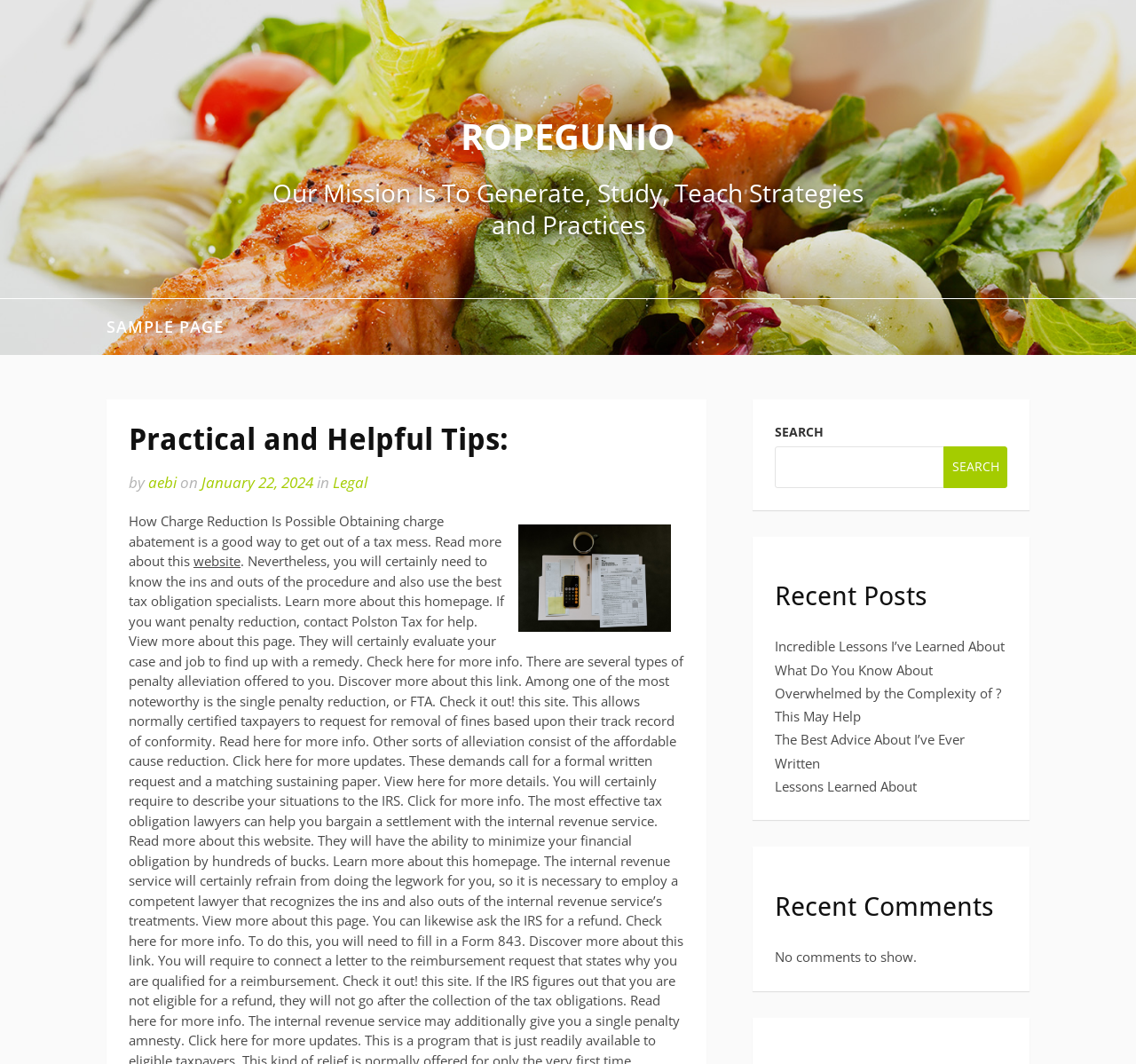Analyze and describe the webpage in a detailed narrative.

The webpage is titled "Practical and Helpful Tips: – Ropegunio" and has a prominent link to "ROPEGUNIO" at the top center of the page. Below this, there is a static text describing the mission of the website, "Our Mission Is To Generate, Study, Teach Strategies and Practices".

On the left side of the page, there is a link to "SAMPLE PAGE" which contains a header with the title "Practical and Helpful Tips:" followed by the author's name "aebi" and the date "January 22, 2024". Below this, there is an image and a brief article titled "How Charge Reduction Is Possible" with a link to a "website" for further reading.

On the right side of the page, there is a search bar with a label "SEARCH" and a button to initiate the search. Below this, there is a heading "Recent Posts" followed by a list of five links to different articles with intriguing titles. Further down, there is a heading "Recent Comments" but it appears that there are no comments to display.

Overall, the webpage has a clean layout with clear headings and concise text, making it easy to navigate and find relevant information.